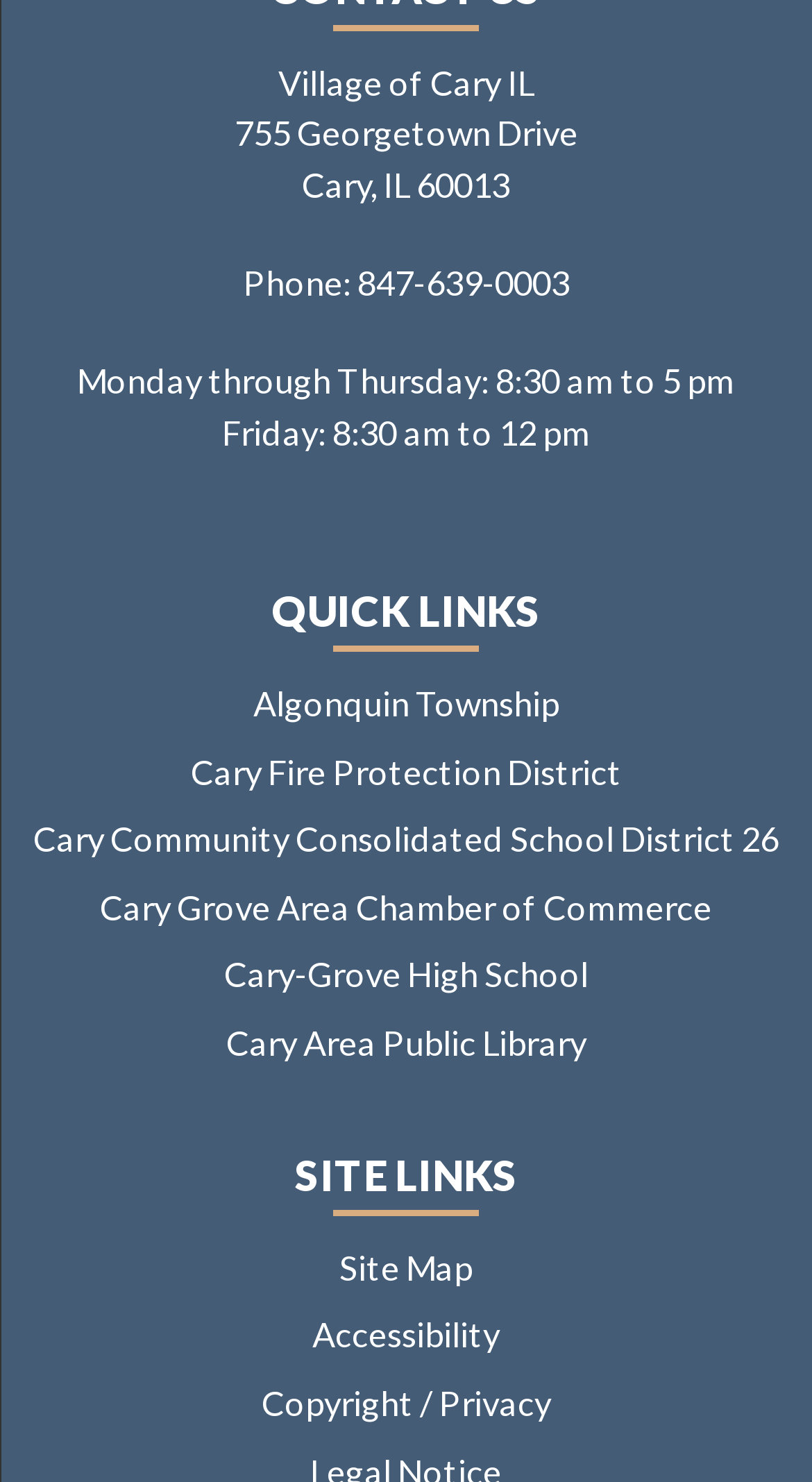Find the bounding box coordinates for the area you need to click to carry out the instruction: "check Accessibility". The coordinates should be four float numbers between 0 and 1, indicated as [left, top, right, bottom].

[0.385, 0.888, 0.615, 0.915]